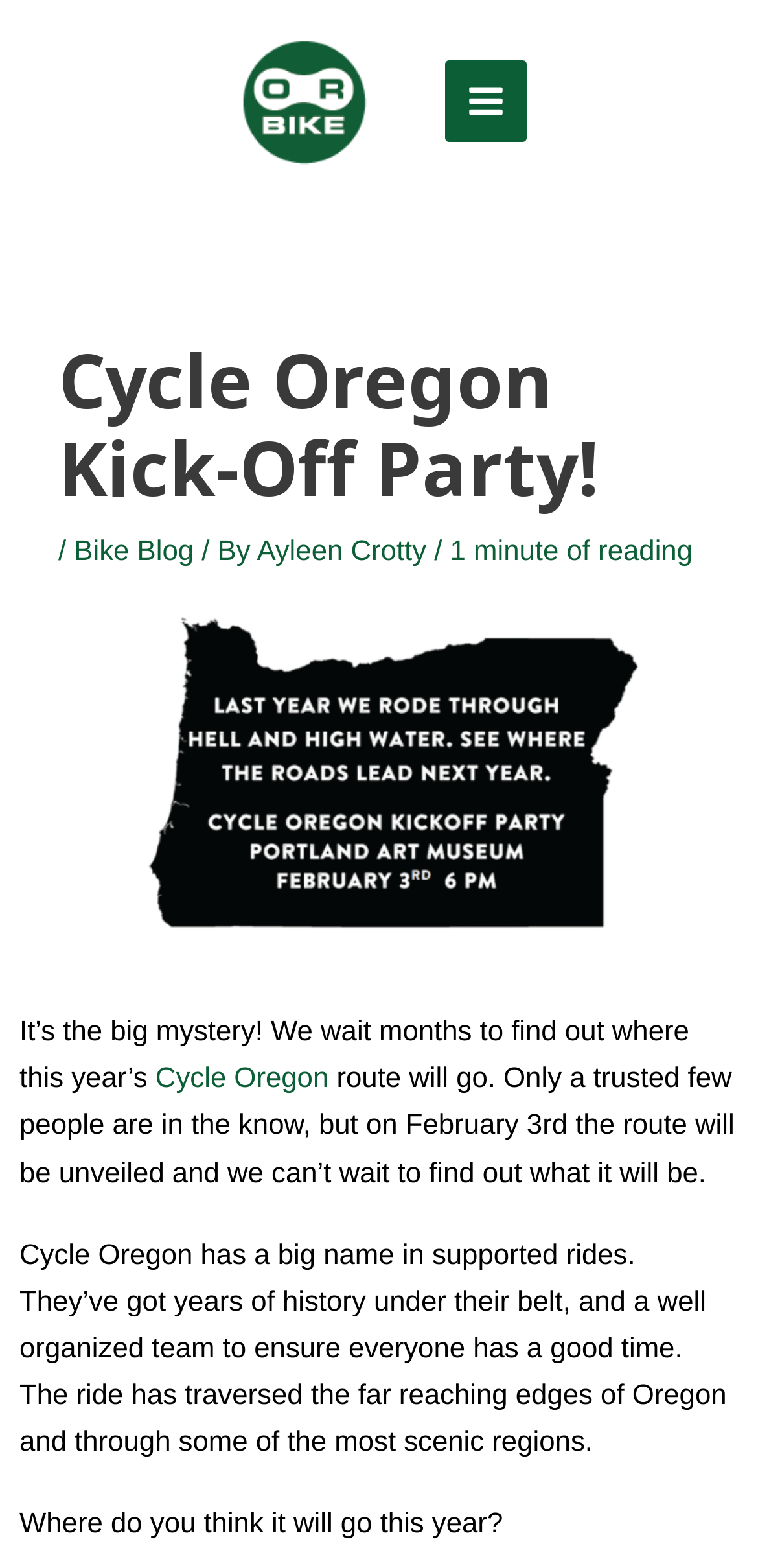Extract the main title from the webpage and generate its text.

Cycle Oregon Kick-Off Party!